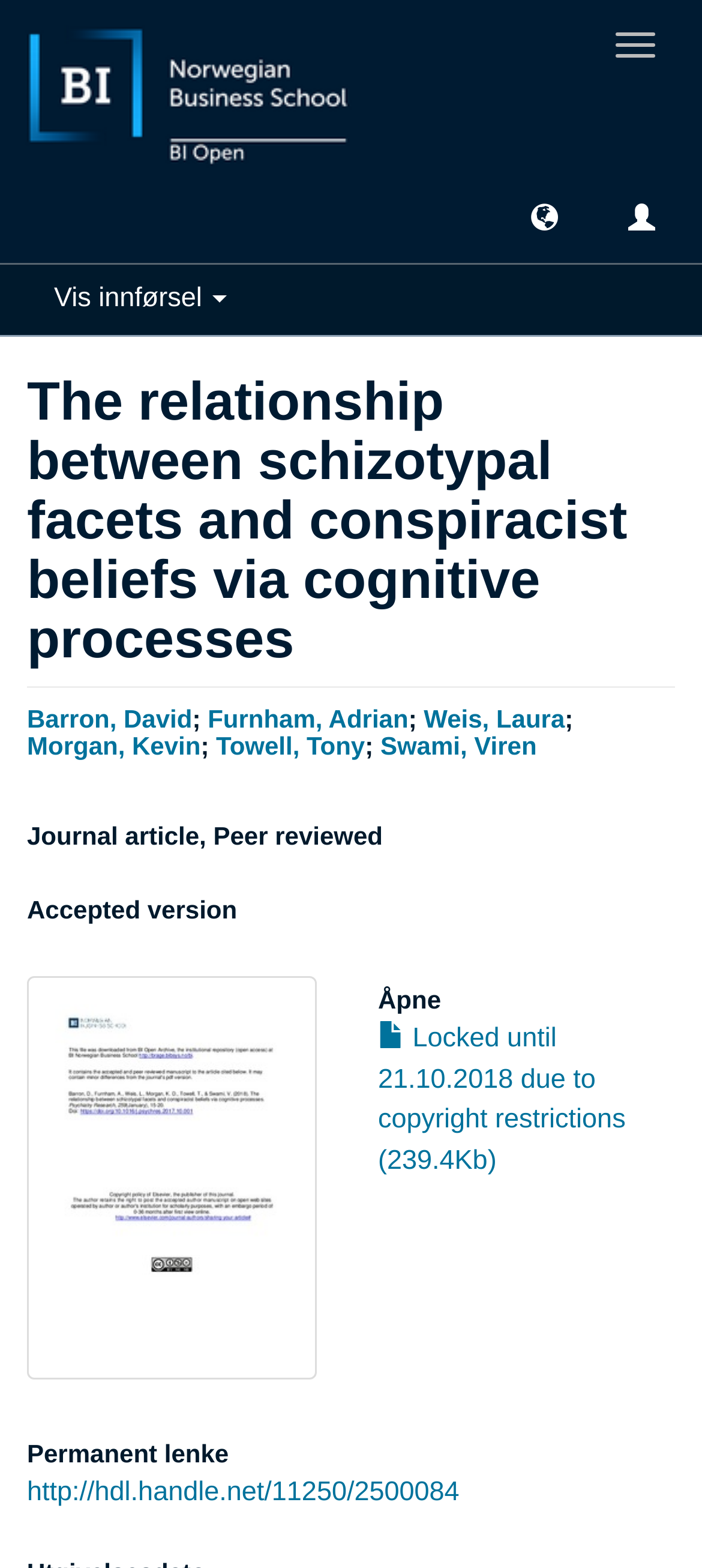Using the description "parent_node: Toggle navigation", locate and provide the bounding box of the UI element.

[0.0, 0.0, 0.744, 0.109]